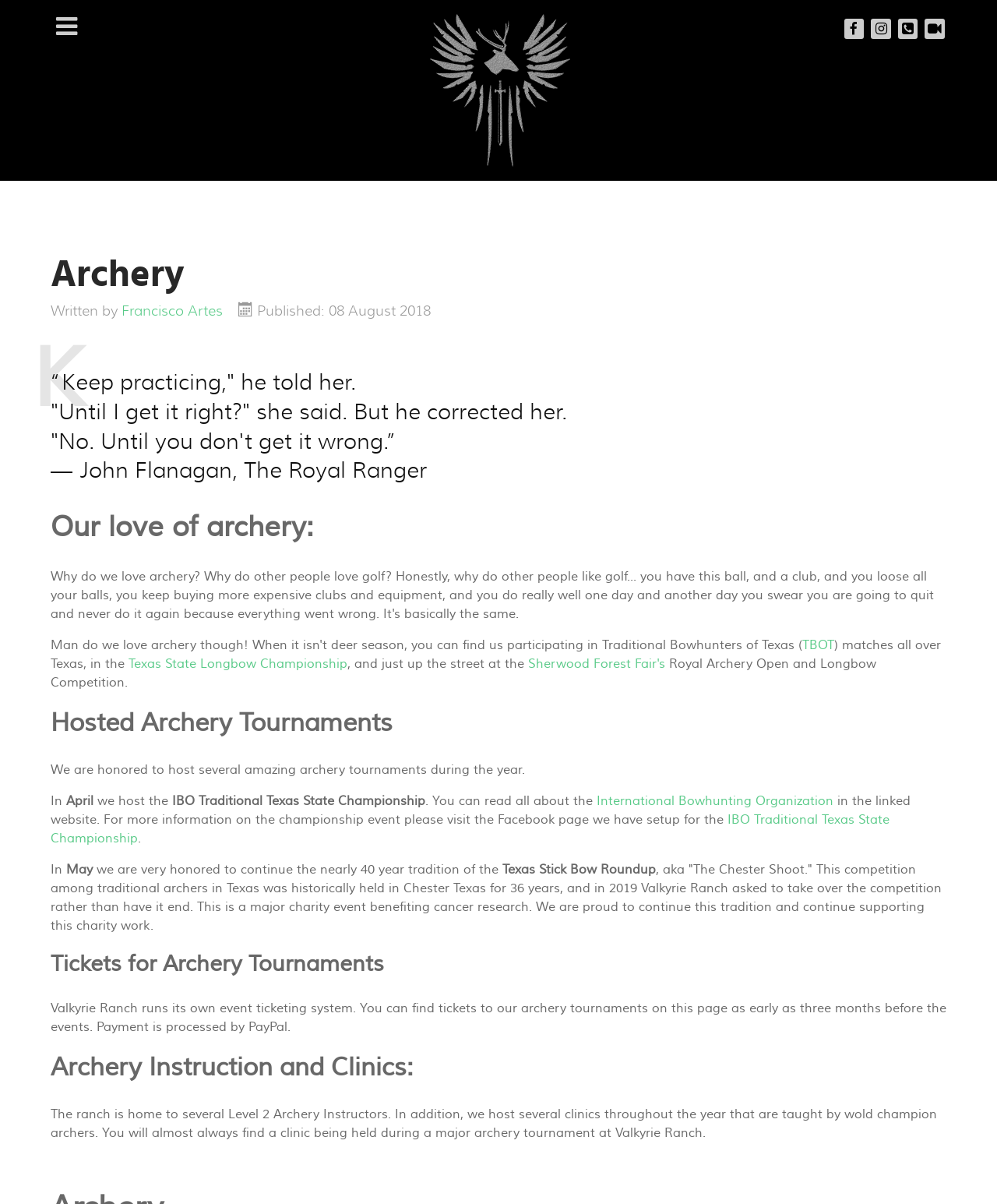Pinpoint the bounding box coordinates of the area that should be clicked to complete the following instruction: "Learn about archery instruction and clinics". The coordinates must be given as four float numbers between 0 and 1, i.e., [left, top, right, bottom].

[0.051, 0.871, 0.949, 0.902]